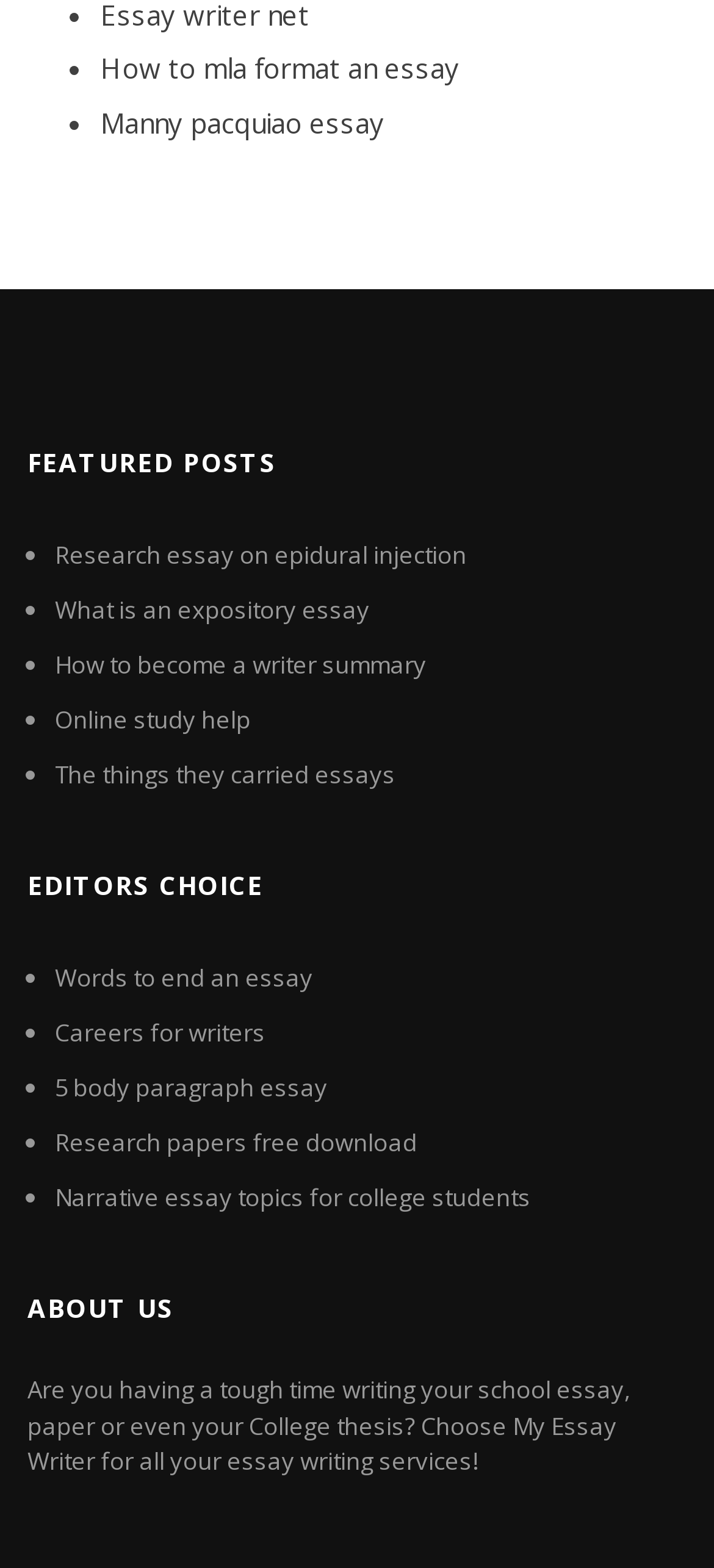Identify the bounding box coordinates for the element you need to click to achieve the following task: "Click on 'How to mla format an essay'". The coordinates must be four float values ranging from 0 to 1, formatted as [left, top, right, bottom].

[0.141, 0.032, 0.644, 0.055]